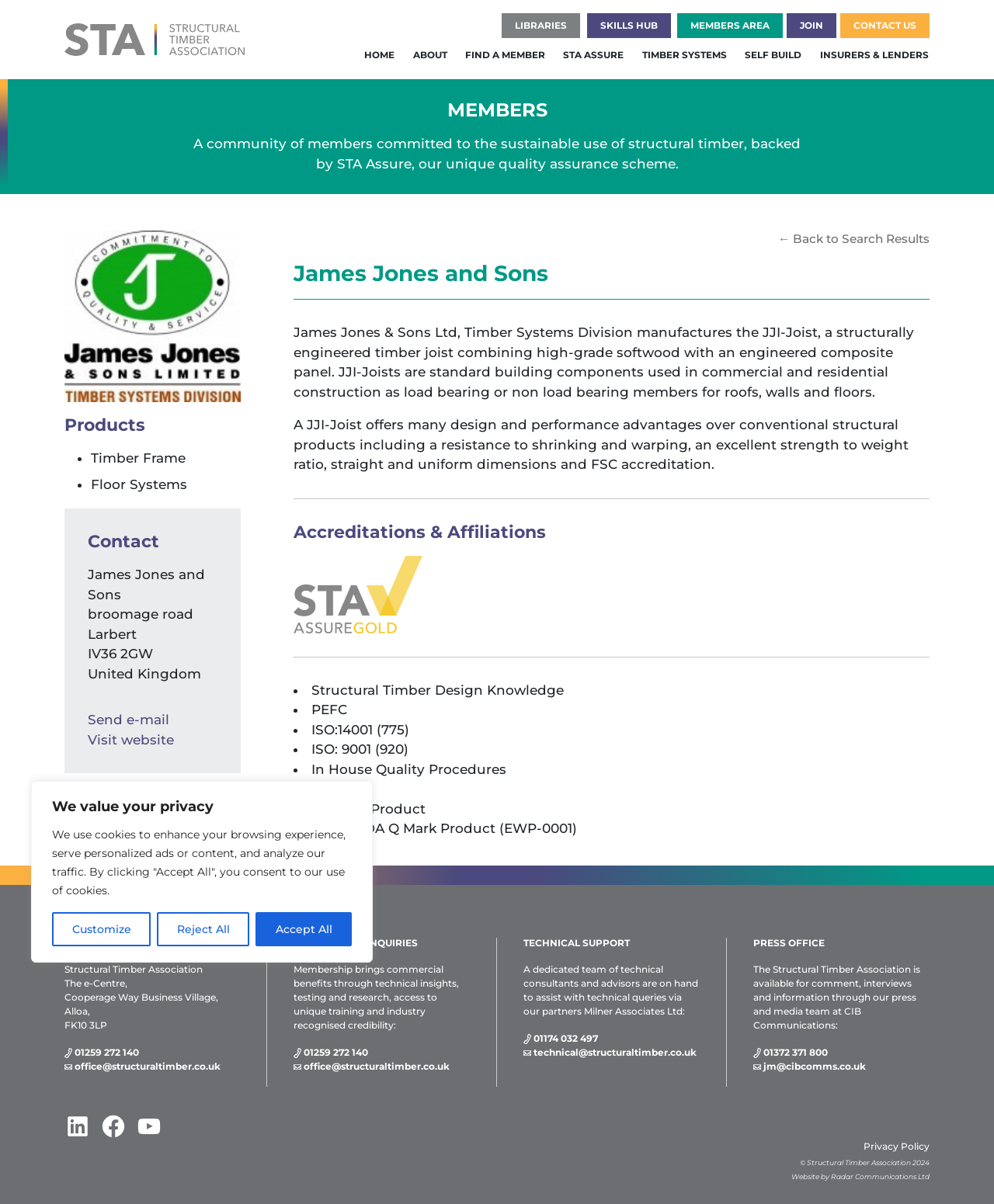Write an exhaustive caption that covers the webpage's main aspects.

The webpage is about James Jones & Sons, a company associated with the Structural Timber Association. At the top, there is a cookie consent banner with buttons to customize, reject, or accept all cookies. Below this, there is a logo of the Structural Timber Association and a link to the association's website.

The main navigation menu is located at the top center of the page, with links to various sections such as Libraries, Technical Documents, Project Gallery, News & Blogs, Videos, Events, Skills Hub, STA Training, Careers, Apprenticeships, Qualifications, Training Providers, Funding, and Resources.

On the right side of the page, there is a secondary navigation menu with links to Members Area, Join, and Contact Us.

The main content of the page is divided into several sections. The first section is about the company's products, with a heading "Products" and a list of items including Timber Frame and Floor Systems.

The next section is about contact information, with the company's name, address, and postal code. There are also links to send an email or visit the company's website.

Below this, there is a section with a heading "James Jones and Sons" and a brief description of the company's products and services. This section also includes a link to go back to search results.

The following section provides more detailed information about the company's products, including their features and advantages. There is also a section about accreditations and affiliations, with a list of certifications and memberships, including PEFC, ISO:14001, and FSC.

Overall, the webpage provides information about James Jones & Sons, its products and services, and its associations with the Structural Timber Association.